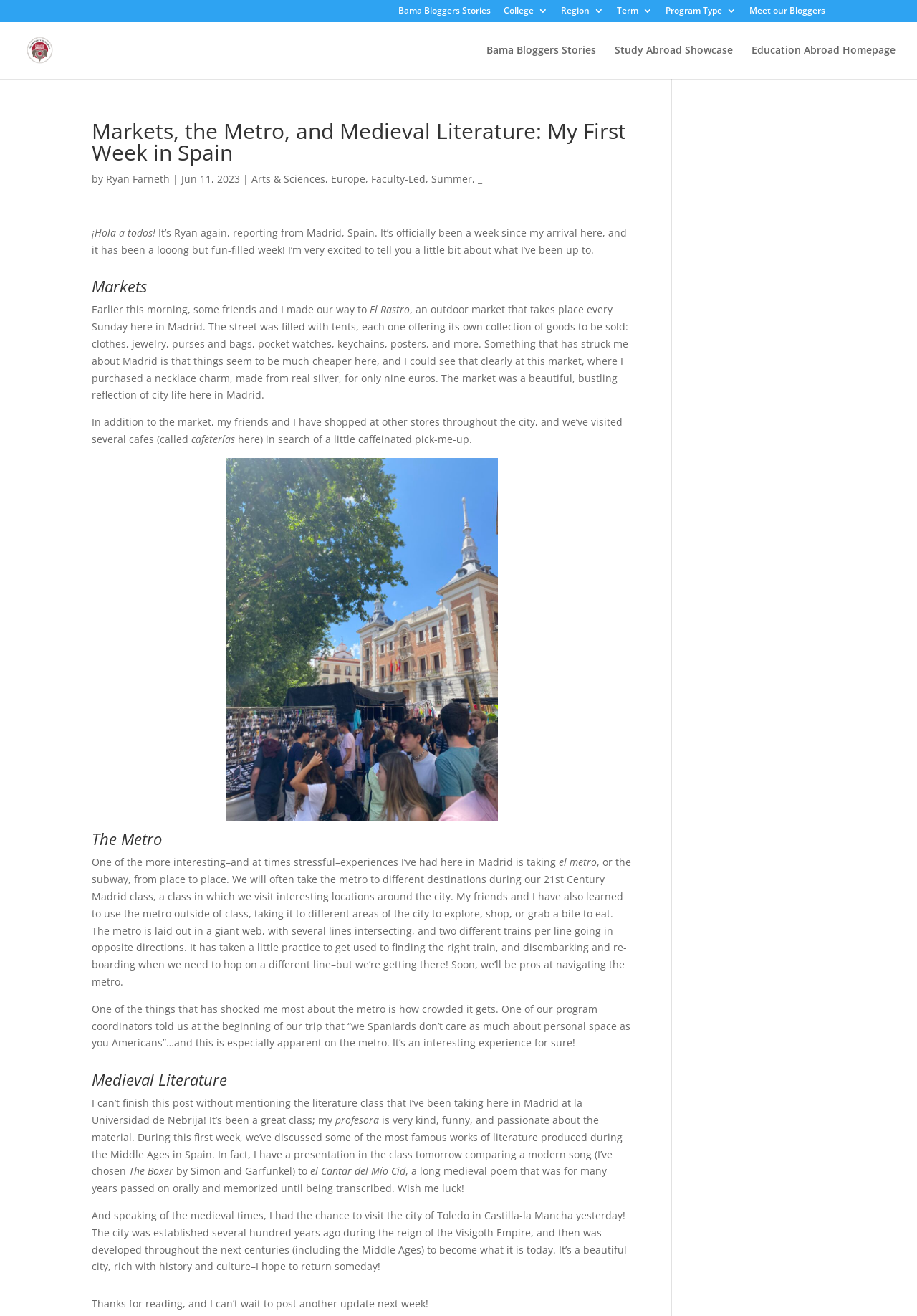Locate the heading on the webpage and return its text.

Markets, the Metro, and Medieval Literature: My First Week in Spain